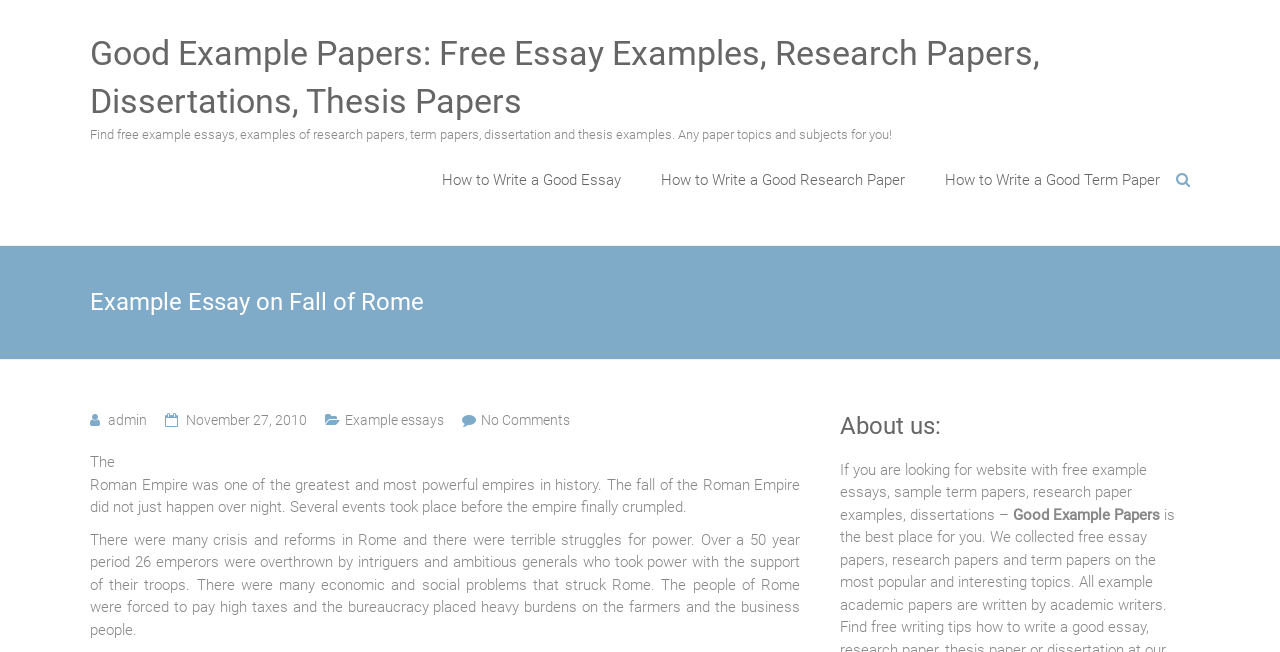Using the provided element description: "Example essays", determine the bounding box coordinates of the corresponding UI element in the screenshot.

[0.27, 0.632, 0.347, 0.657]